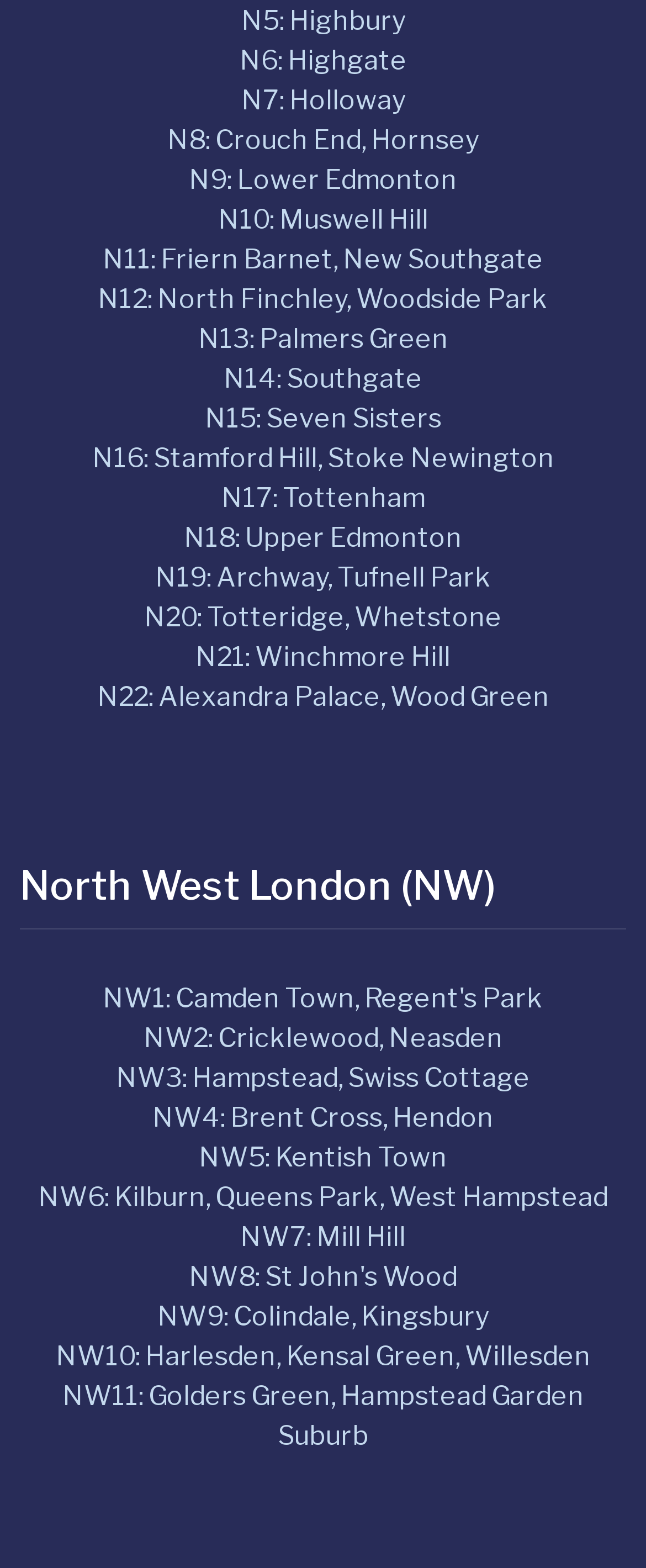Indicate the bounding box coordinates of the clickable region to achieve the following instruction: "Visit NW6: Kilburn, Queens Park, West Hampstead."

[0.059, 0.753, 0.941, 0.773]